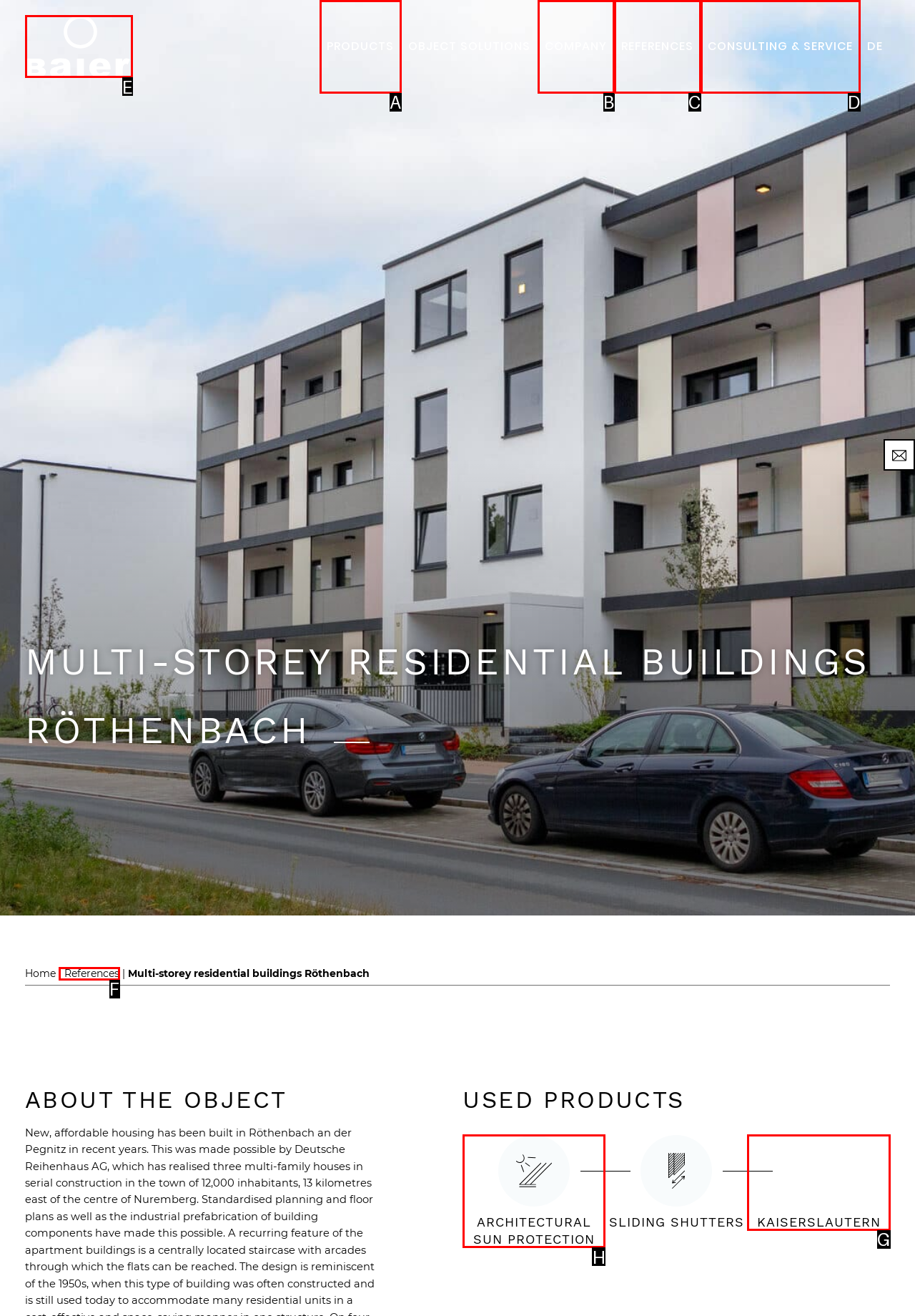Determine which letter corresponds to the UI element to click for this task: Click on the Kaiserslautern link
Respond with the letter from the available options.

G